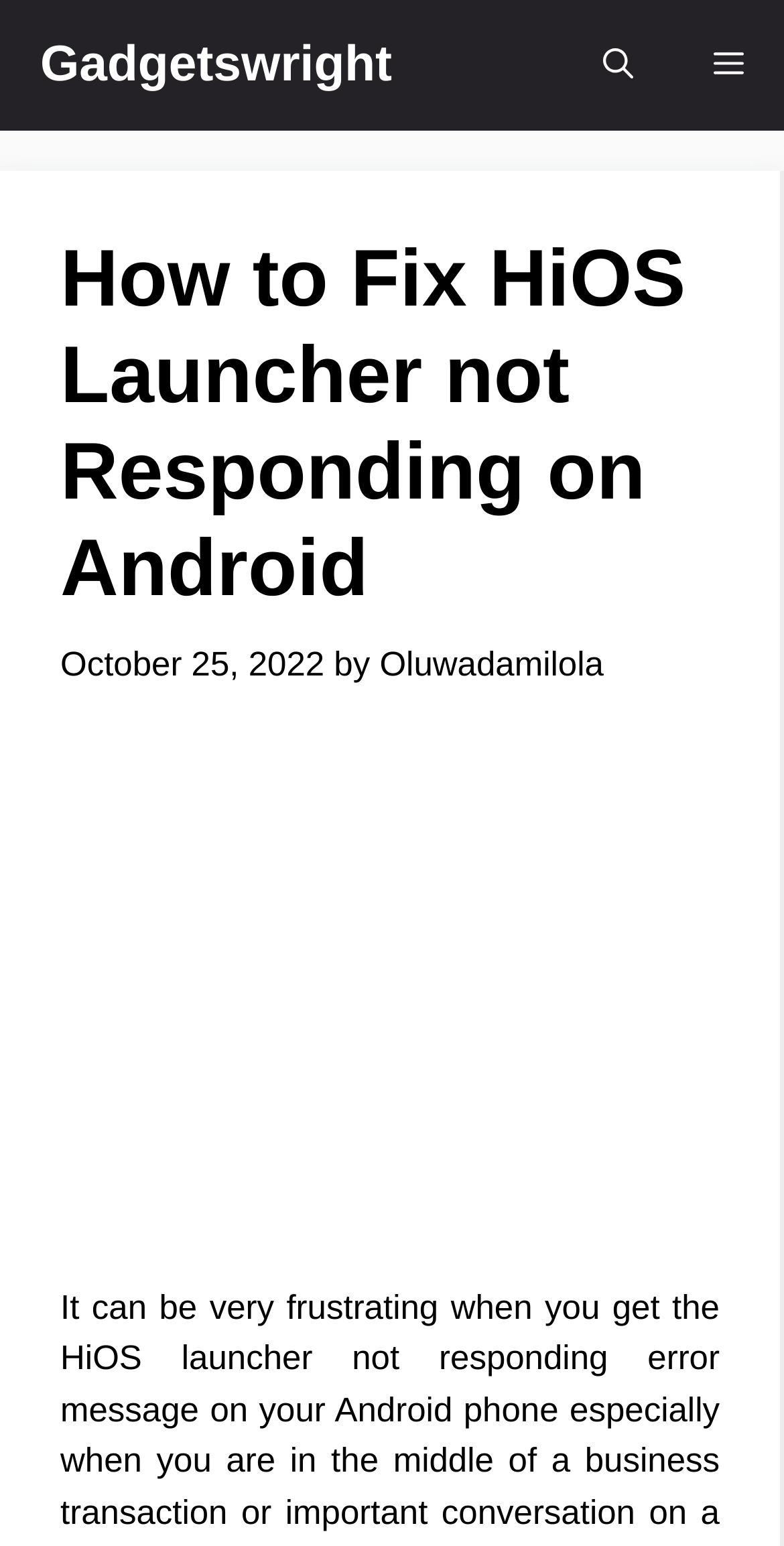Illustrate the webpage's structure and main components comprehensively.

The webpage is about fixing the HiOS launcher not responding on Android devices. At the top left of the page, there is a link to "Gadgetswright". Next to it, on the top right, there is a button labeled "Menu" and another button labeled "Open search". 

Below these top elements, there is a header section that spans almost the entire width of the page. Within this section, there is a heading that repeats the title "How to Fix HiOS Launcher not Responding on Android". Below the heading, there is a timestamp indicating that the article was published on "October 25, 2022", followed by the author's name "Oluwadamilola". 

The main content of the article is located below the header section, but its details are not provided in the accessibility tree.